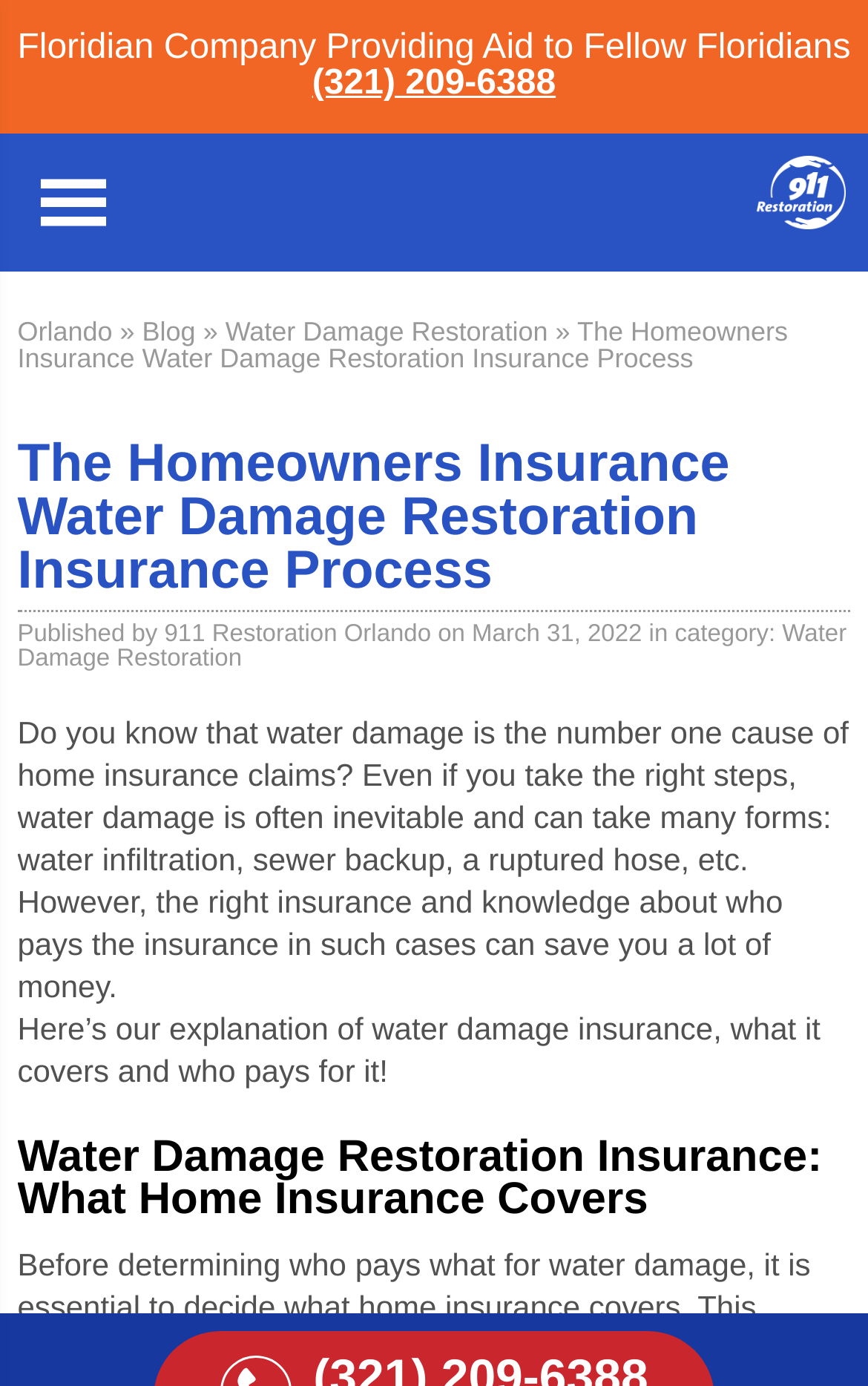Bounding box coordinates are specified in the format (top-left x, top-left y, bottom-right x, bottom-right y). All values are floating point numbers bounded between 0 and 1. Please provide the bounding box coordinate of the region this sentence describes: Water Damage Restoration

[0.02, 0.448, 0.975, 0.485]